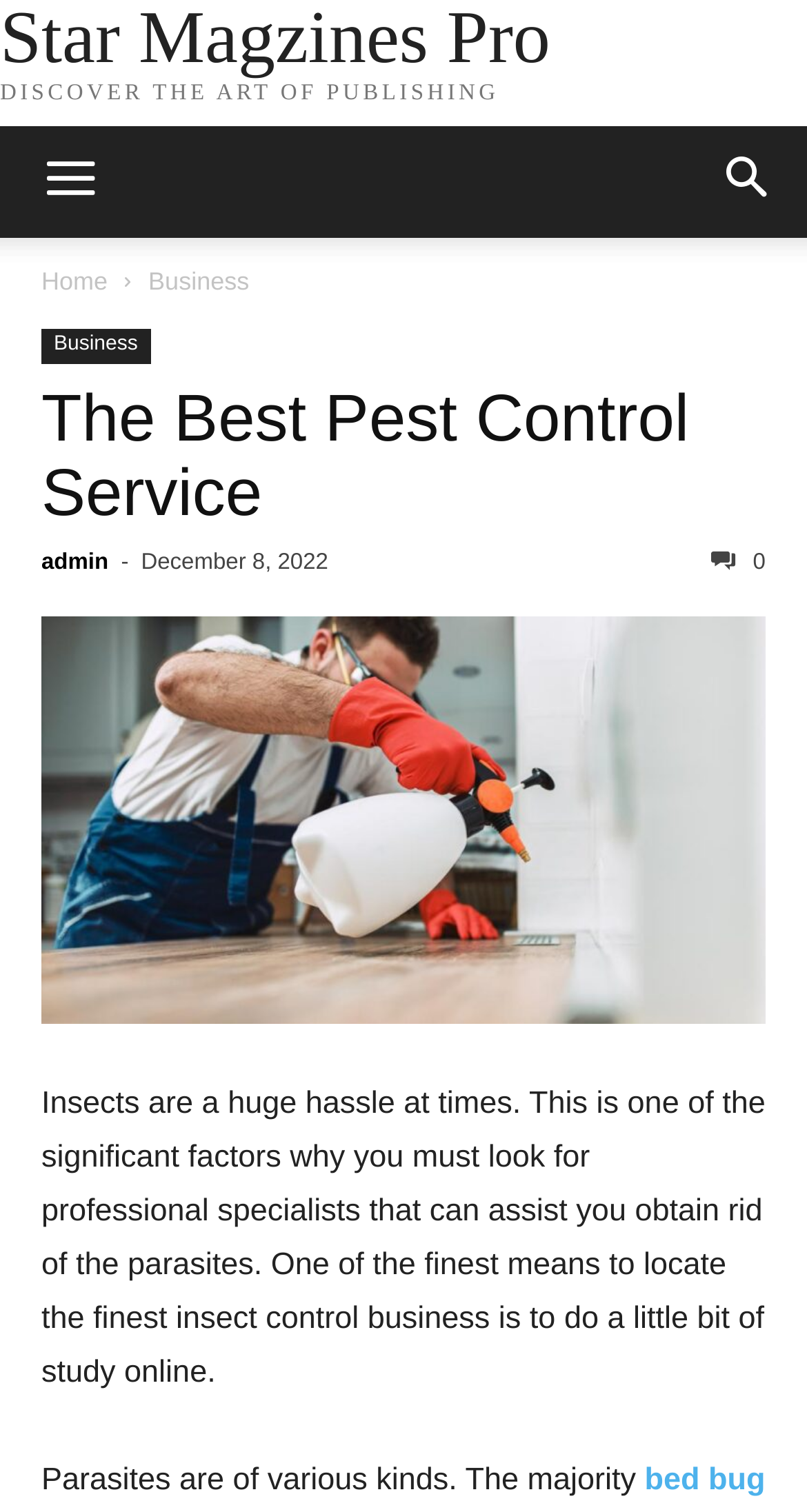How many navigation links are there? Observe the screenshot and provide a one-word or short phrase answer.

2